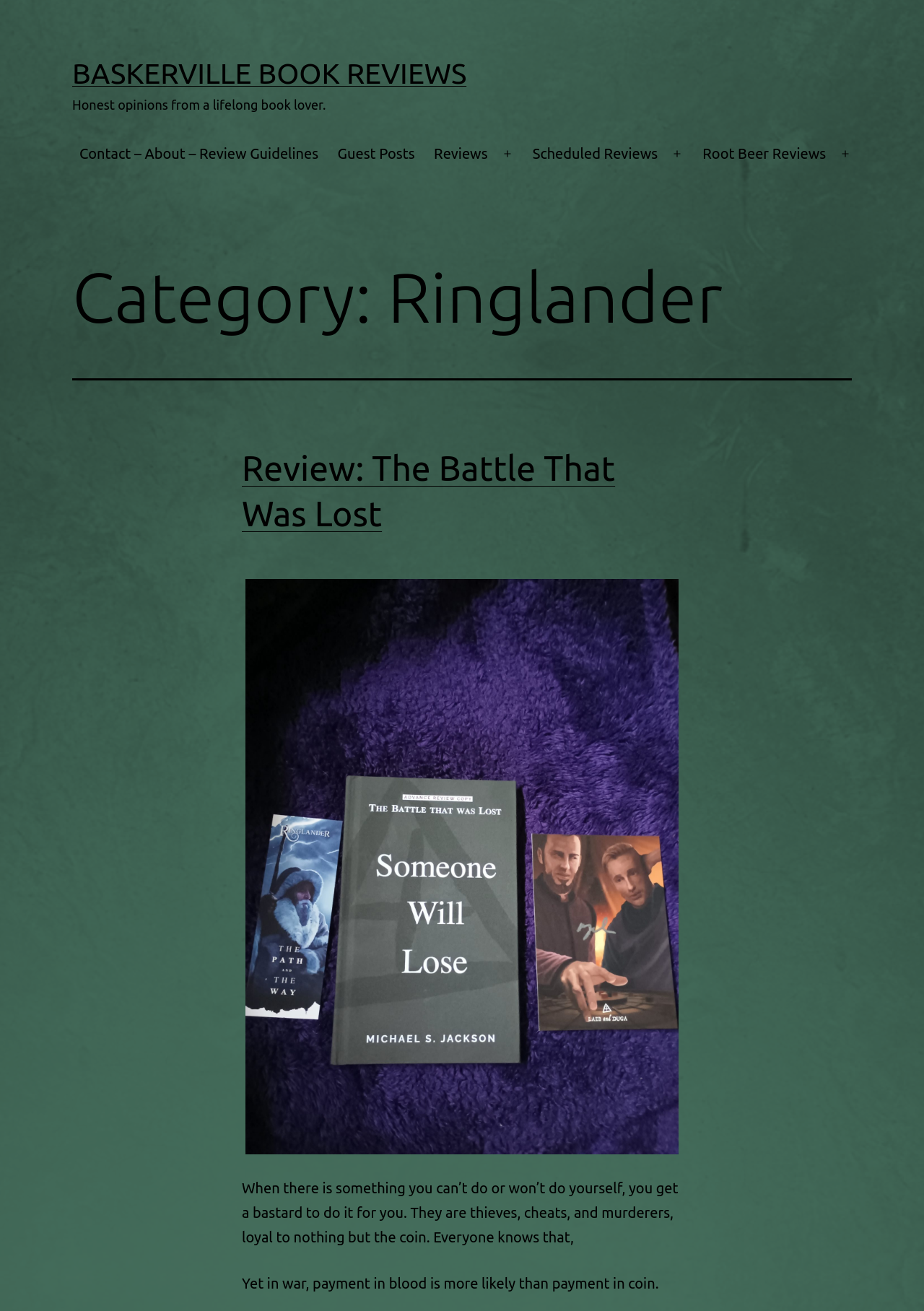Kindly determine the bounding box coordinates for the area that needs to be clicked to execute this instruction: "Click on the 'Root Beer Reviews' link".

[0.75, 0.104, 0.904, 0.131]